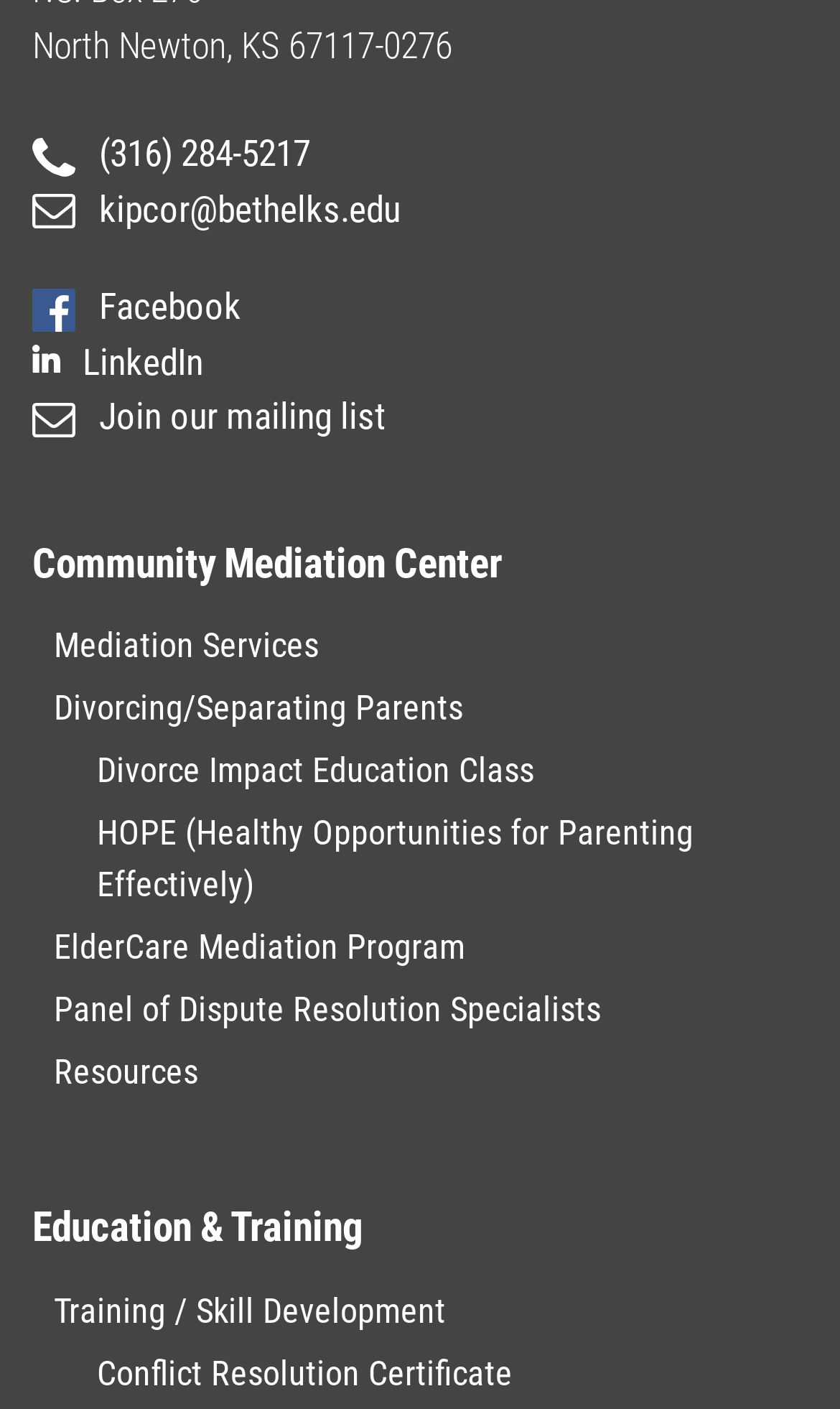Please identify the bounding box coordinates of the clickable element to fulfill the following instruction: "Check the Resources". The coordinates should be four float numbers between 0 and 1, i.e., [left, top, right, bottom].

[0.064, 0.746, 0.236, 0.776]